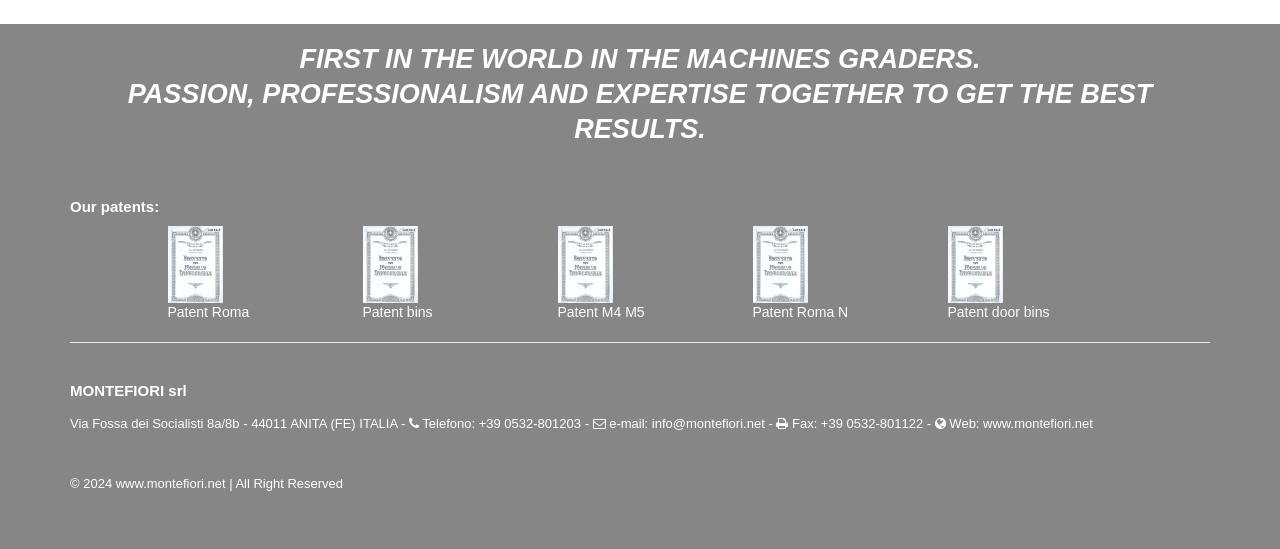What is the company name?
Refer to the image and give a detailed response to the question.

The company name can be found in the heading element with the text 'MONTEFIORI srl' located at the bottom of the page, above the contact information.